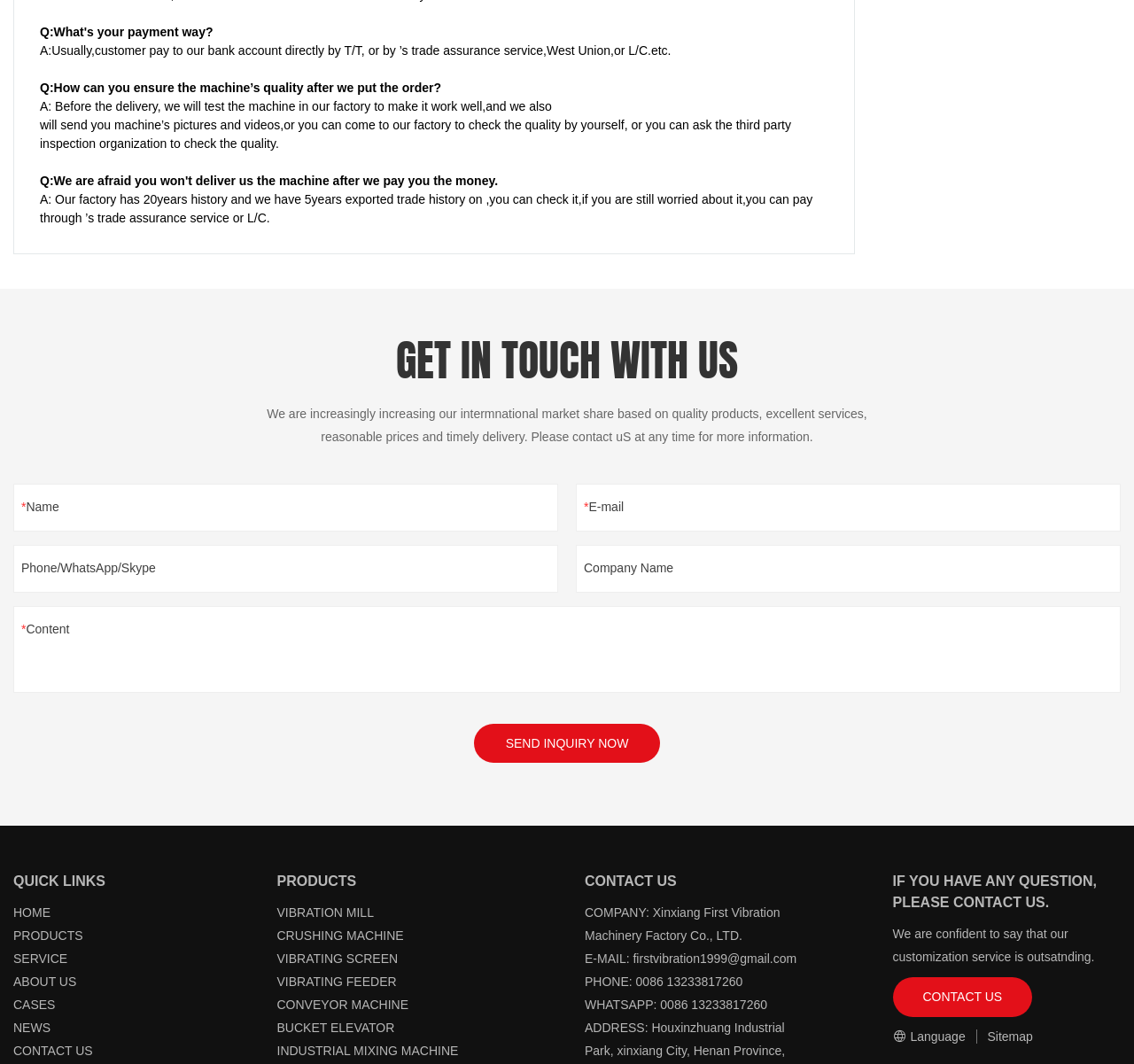Please identify the bounding box coordinates of the clickable area that will allow you to execute the instruction: "Contact us through email".

[0.558, 0.894, 0.702, 0.908]